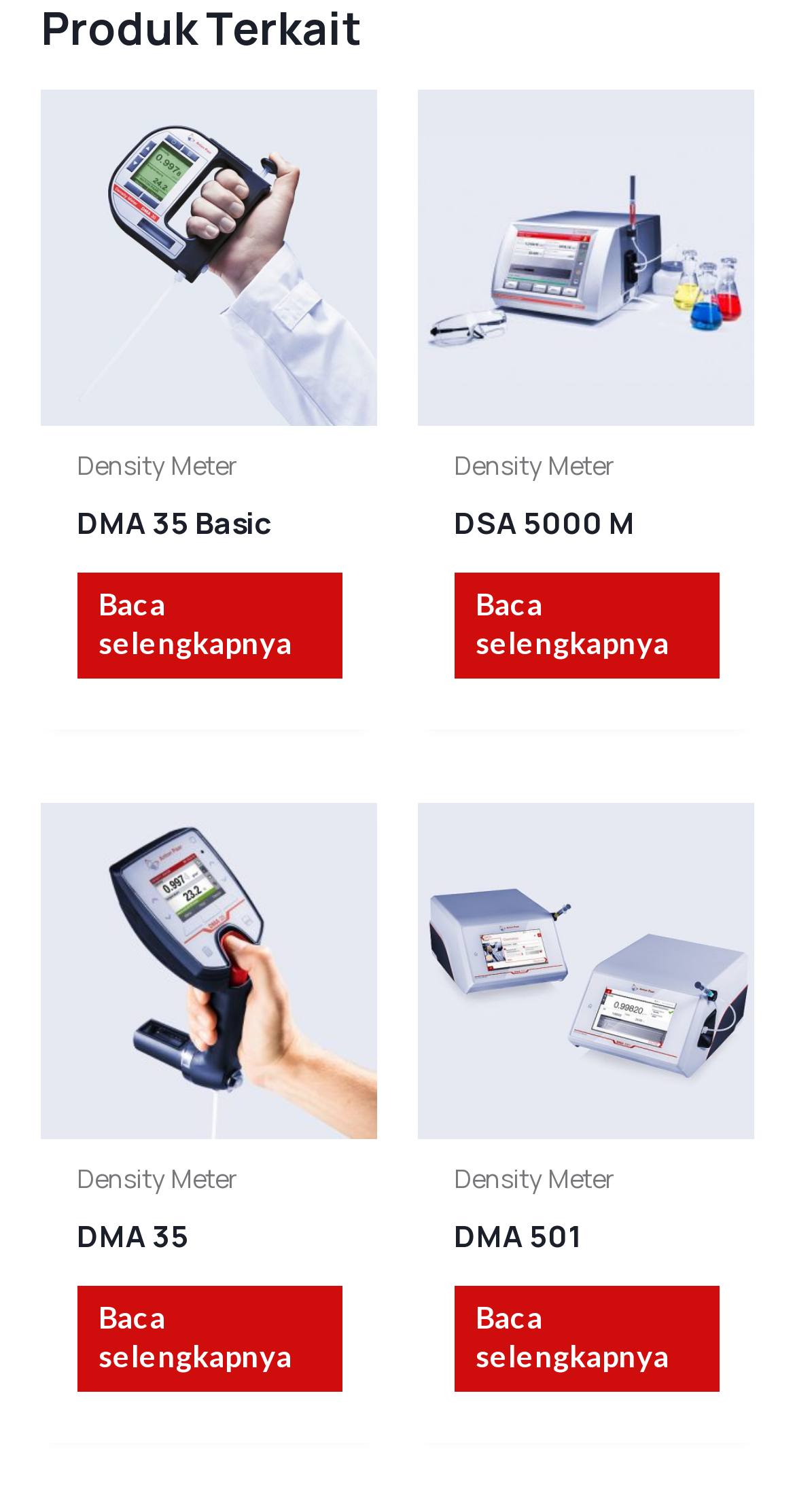Determine the bounding box coordinates of the clickable element to achieve the following action: 'View details of DMA 35 Basic'. Provide the coordinates as four float values between 0 and 1, formatted as [left, top, right, bottom].

[0.096, 0.333, 0.429, 0.368]